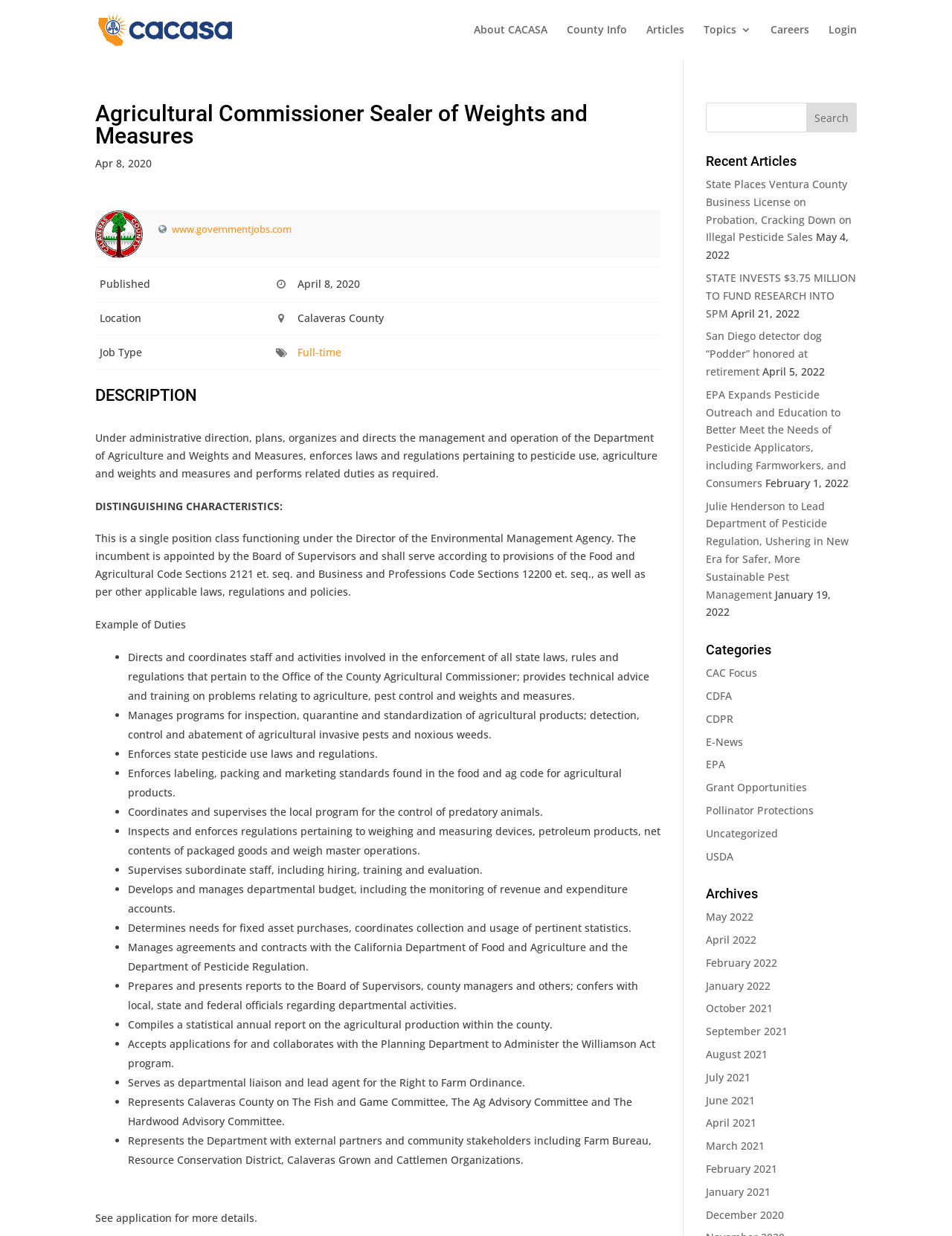Find and provide the bounding box coordinates for the UI element described here: "value="Search"". The coordinates should be given as four float numbers between 0 and 1: [left, top, right, bottom].

[0.847, 0.083, 0.9, 0.107]